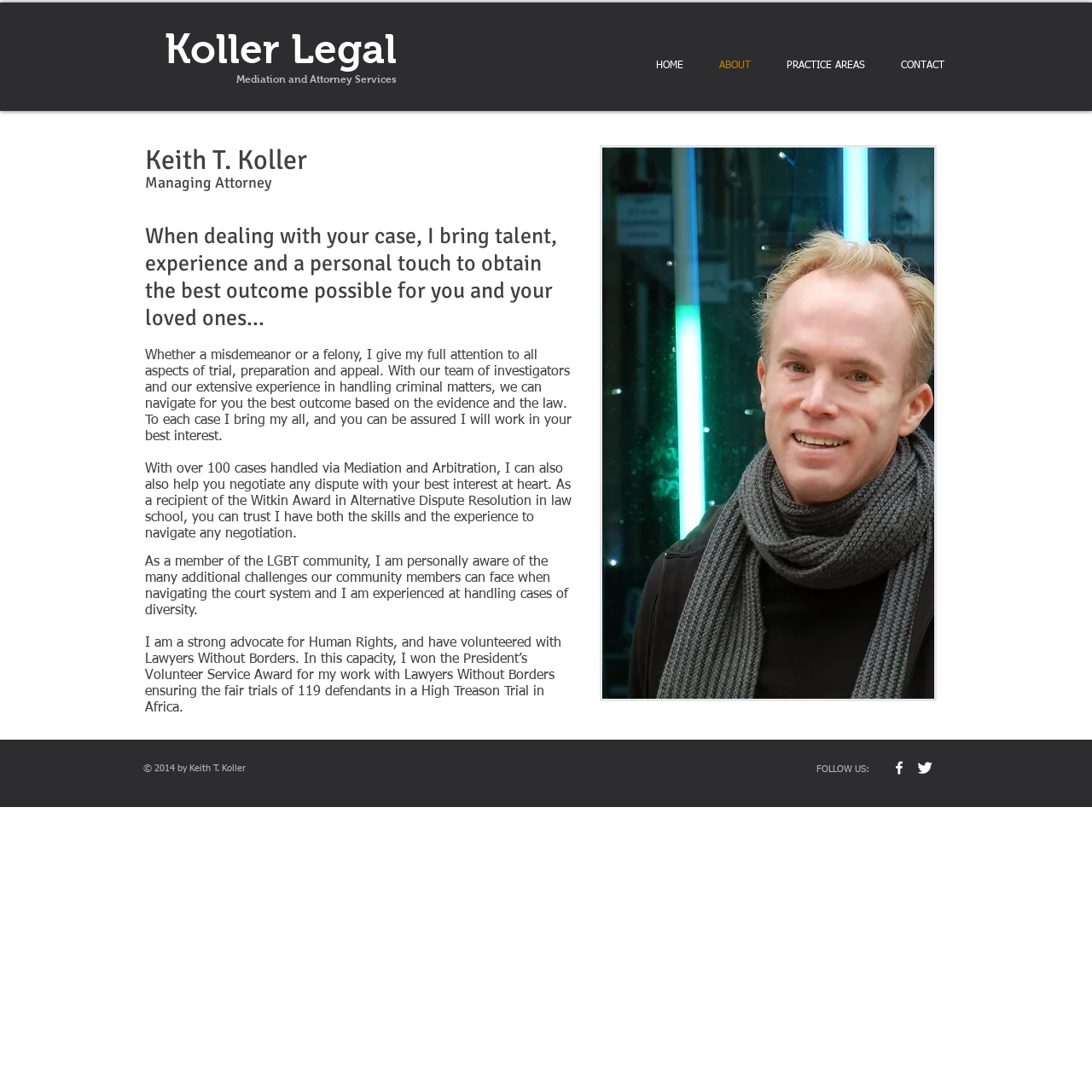How many links are in the navigation menu?
Give a single word or phrase as your answer by examining the image.

4